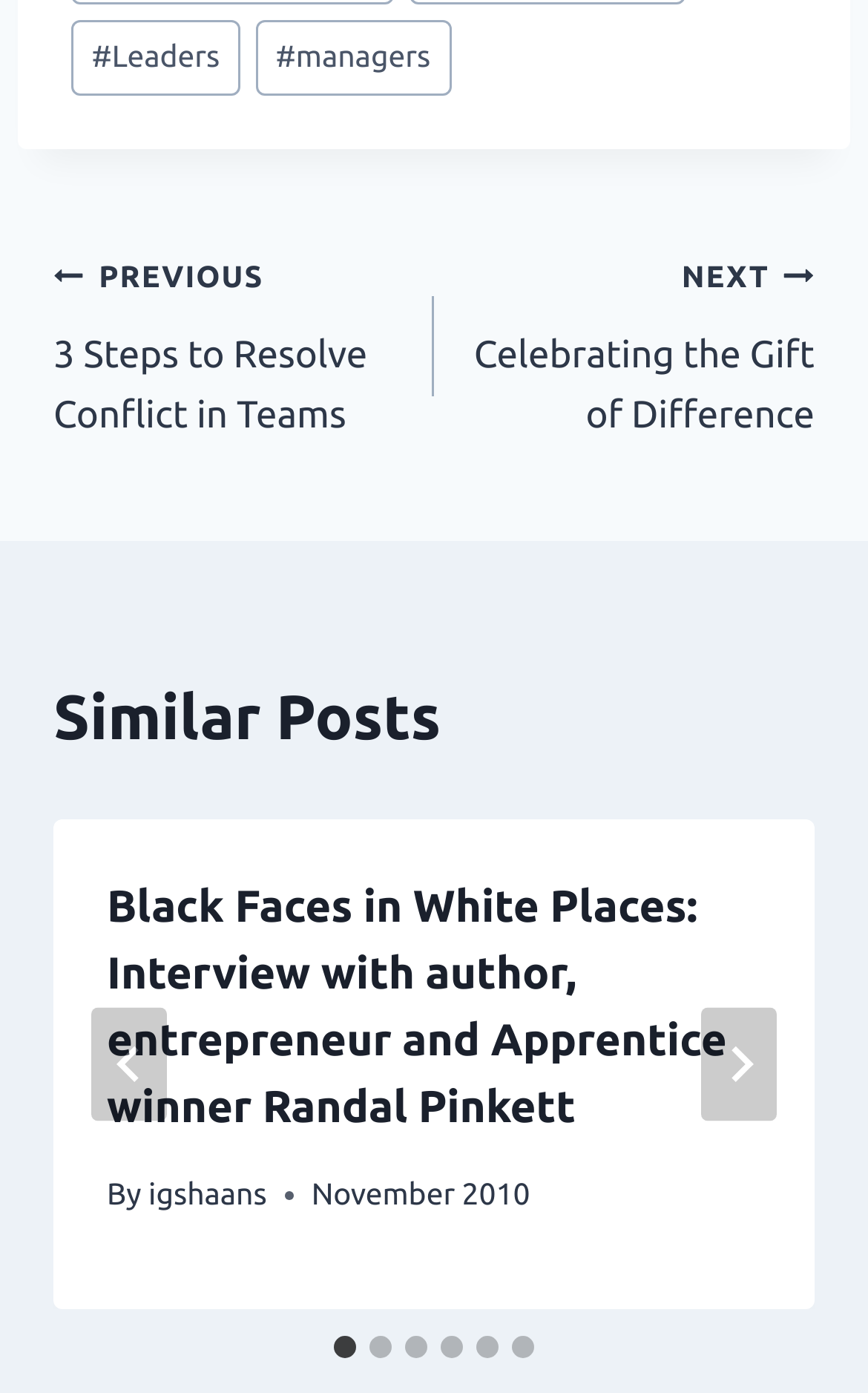Identify the bounding box coordinates of the clickable region required to complete the instruction: "Select slide 2". The coordinates should be given as four float numbers within the range of 0 and 1, i.e., [left, top, right, bottom].

[0.426, 0.96, 0.451, 0.976]